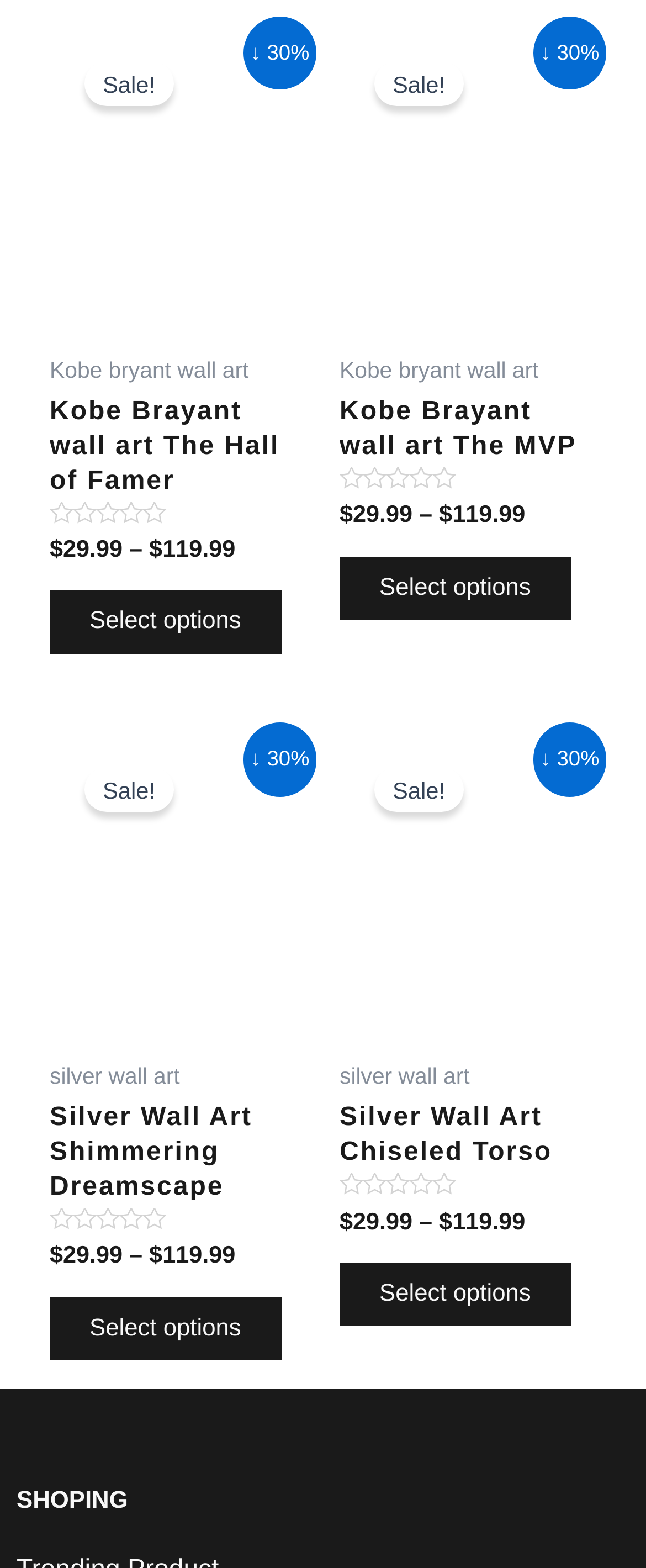Examine the image carefully and respond to the question with a detailed answer: 
How many variants does the 'Silver Wall Art Shimmering Dreamscape' product have?

I looked at the product information for 'Silver Wall Art Shimmering Dreamscape' and saw that it has a 'Select options for “Silver Wall Art Shimmering Dreamscape”' link, which suggests that it has multiple variants.